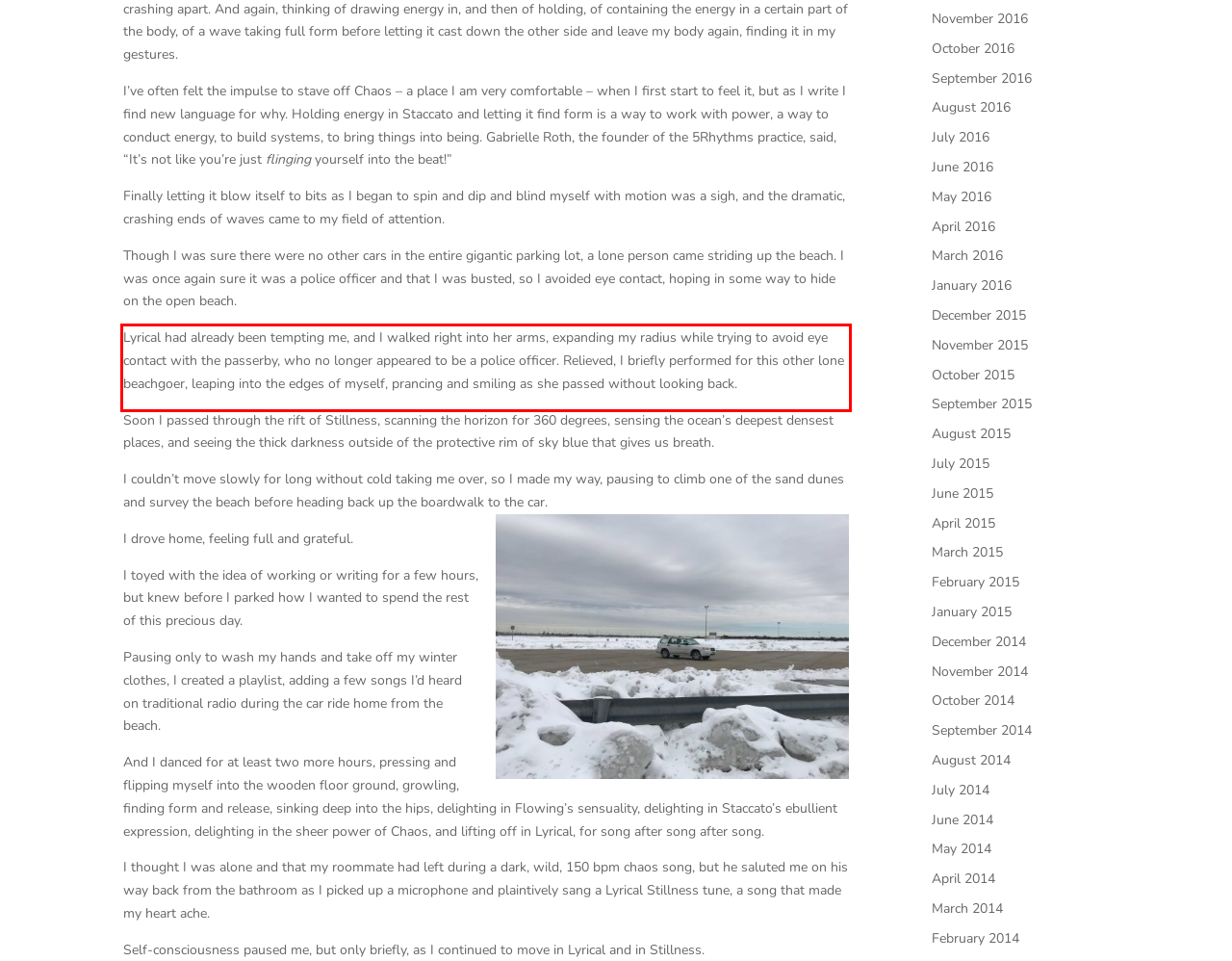Given a screenshot of a webpage, locate the red bounding box and extract the text it encloses.

Lyrical had already been tempting me, and I walked right into her arms, expanding my radius while trying to avoid eye contact with the passerby, who no longer appeared to be a police officer. Relieved, I briefly performed for this other lone beachgoer, leaping into the edges of myself, prancing and smiling as she passed without looking back.